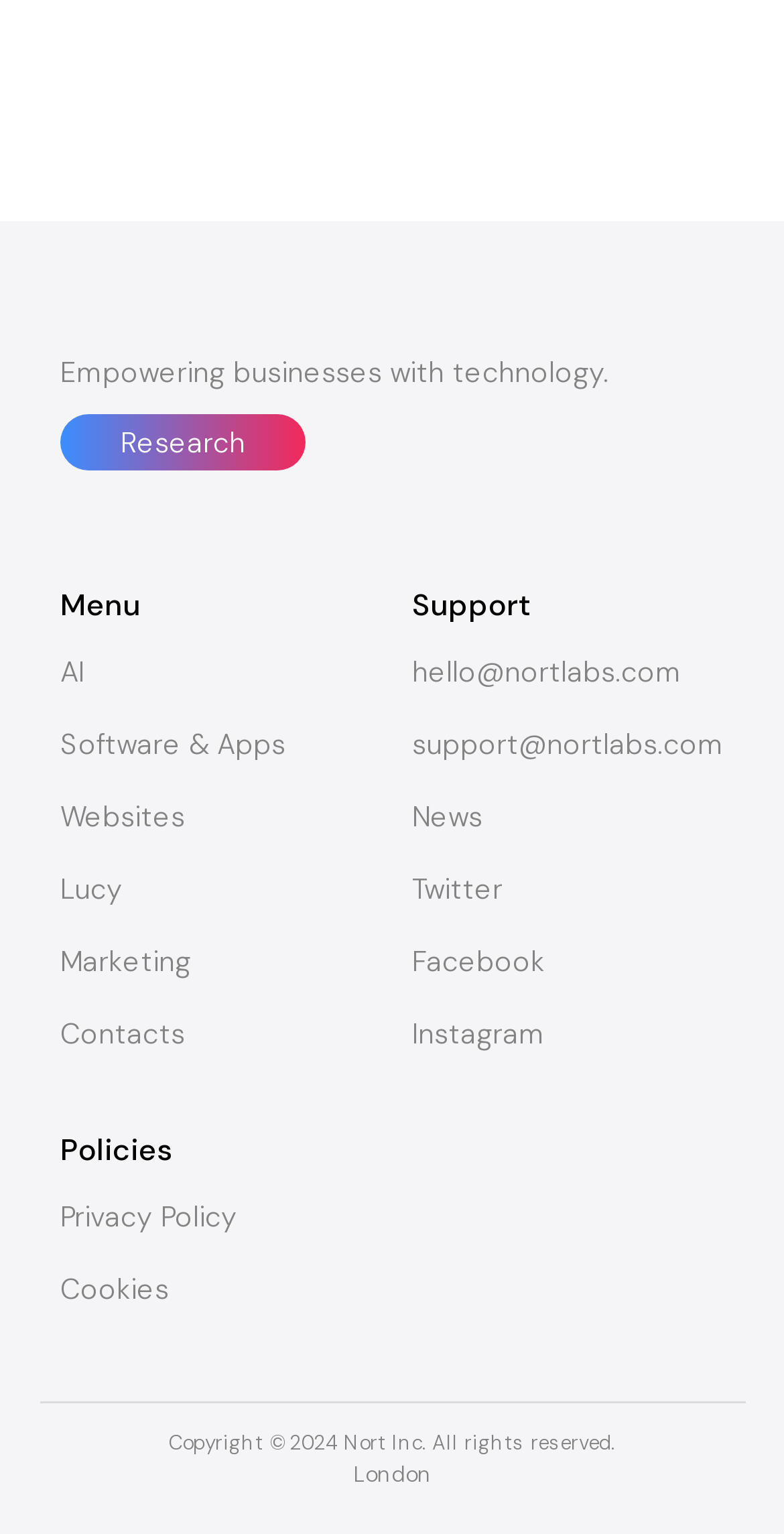Please specify the bounding box coordinates of the region to click in order to perform the following instruction: "Click on Nort Labs Logo".

[0.077, 0.184, 0.846, 0.216]